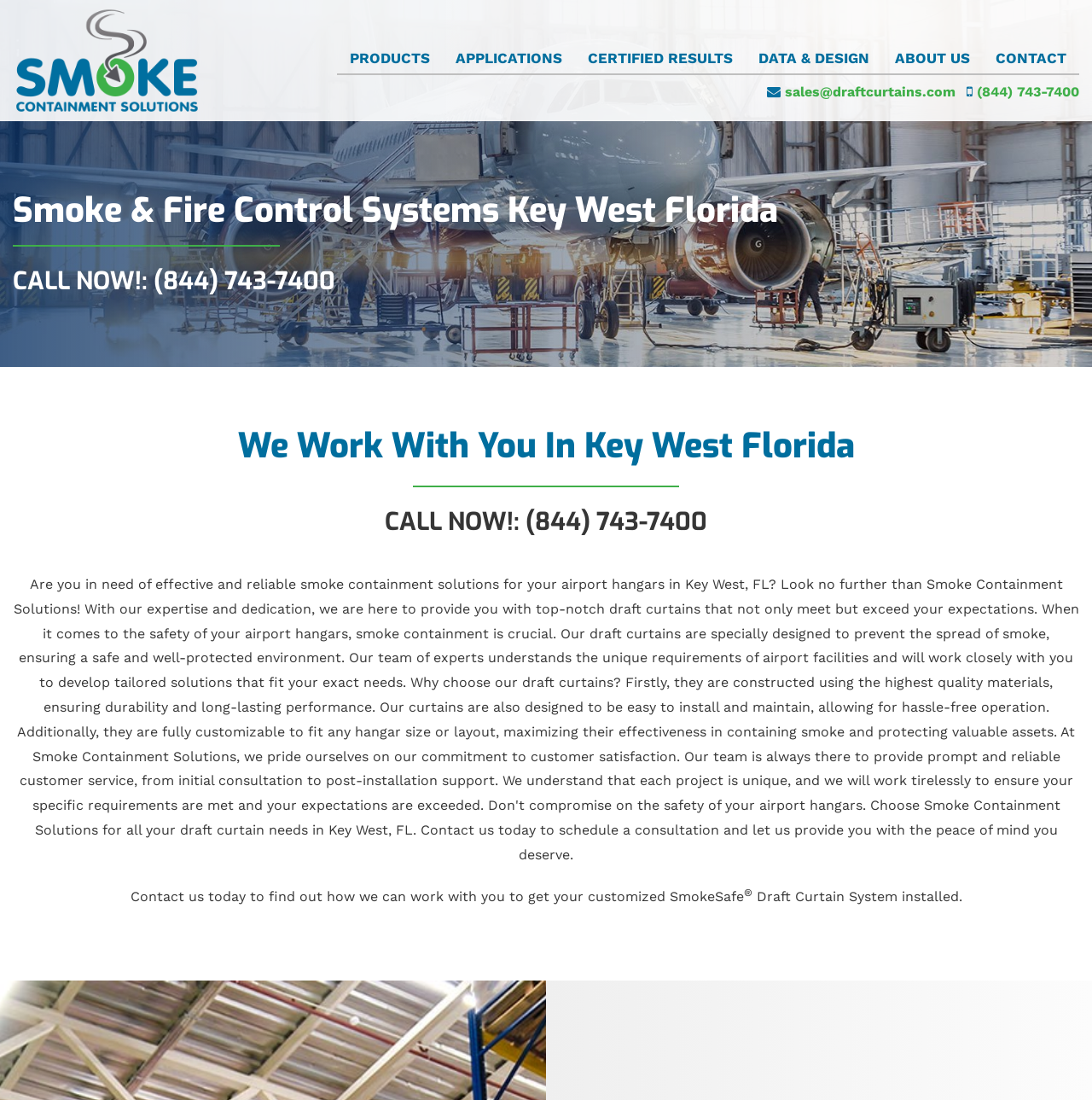Where is the company based?
Please provide a single word or phrase answer based on the image.

Key West Florida